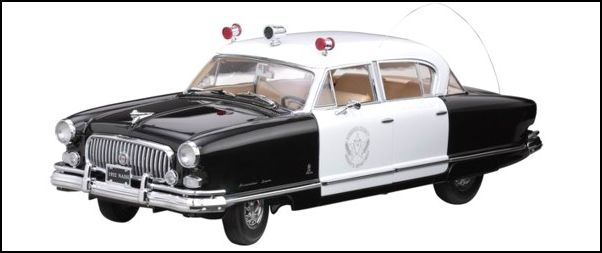Provide an in-depth description of the image you see.

The image features a detailed replica of a classic 1952 Nash police car, characterized by its striking black and white paint scheme. This model, featuring a shiny chrome front grille and headlights, captures the vintage aesthetic of mid-20th century law enforcement vehicles. The police car is equipped with a royal blue and a red light on top, emphasizing its authority. This particular model has nostalgic ties to the television series "The Adventures of Superman," where Nash automobiles enjoyed popularity among both criminals and law enforcement, as highlighted in a discussion about the show's episodes. The intricately designed interior and distinct exterior details make this collectible a tribute to automotive history and pop culture.